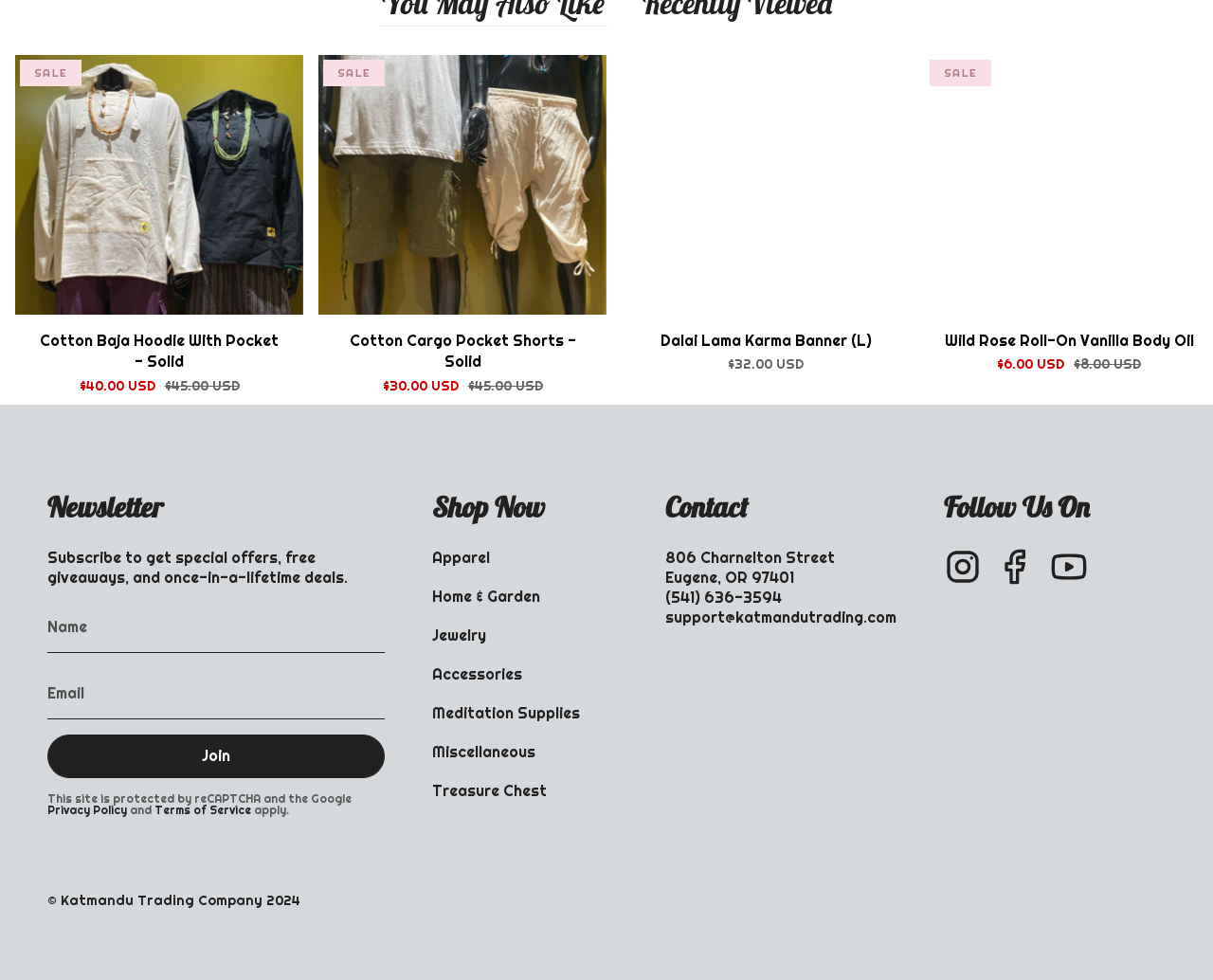Extract the bounding box of the UI element described as: "Treasure Chest".

[0.356, 0.797, 0.451, 0.817]